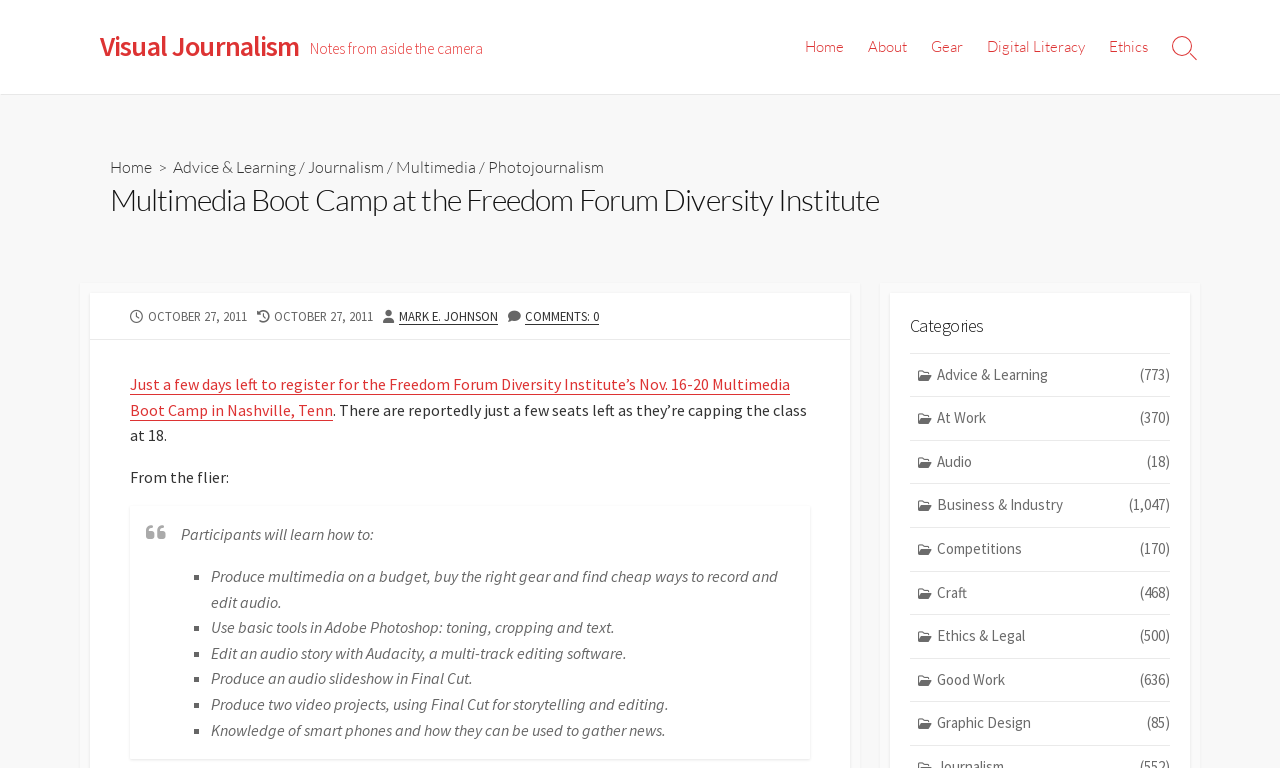Find the bounding box coordinates of the clickable area required to complete the following action: "Read the 'Multimedia Boot Camp at the Freedom Forum Diversity Institute' heading".

[0.086, 0.233, 0.914, 0.287]